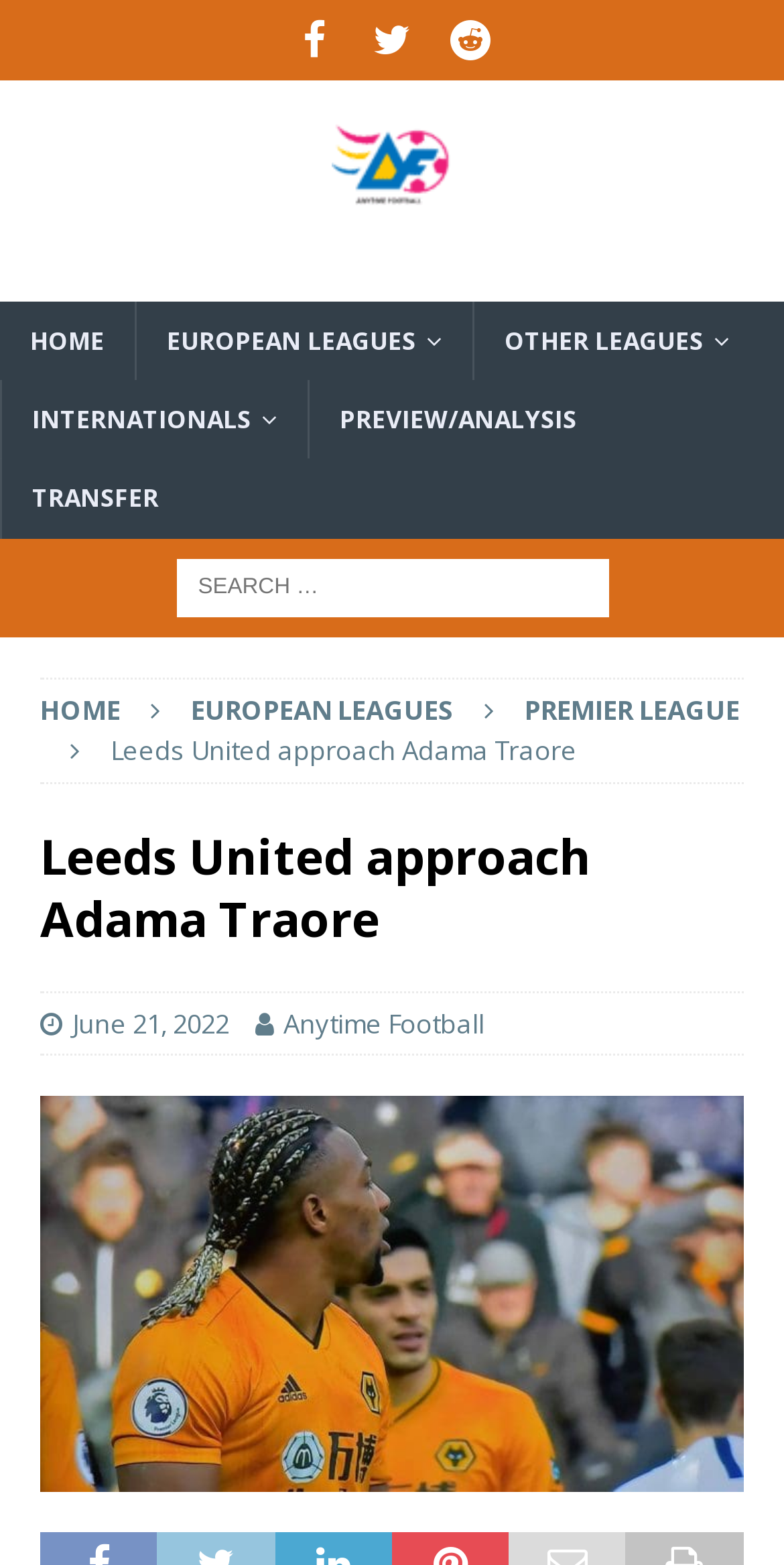Please find the bounding box coordinates of the element that must be clicked to perform the given instruction: "View the image about Man United eyeing Adama Traore transfer". The coordinates should be four float numbers from 0 to 1, i.e., [left, top, right, bottom].

[0.051, 0.701, 0.949, 0.953]